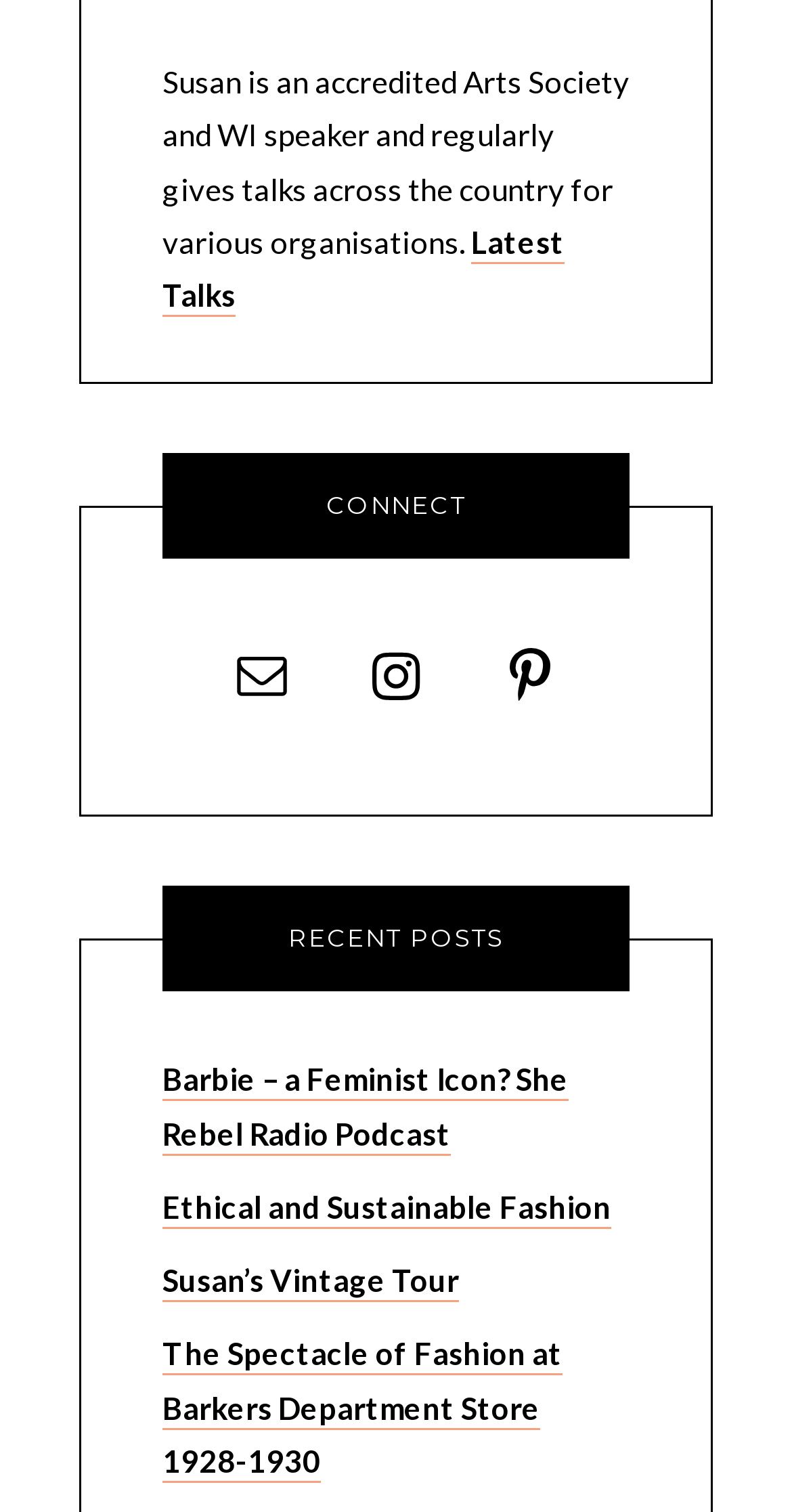Locate the bounding box coordinates of the area you need to click to fulfill this instruction: 'View latest talks'. The coordinates must be in the form of four float numbers ranging from 0 to 1: [left, top, right, bottom].

[0.205, 0.148, 0.713, 0.21]